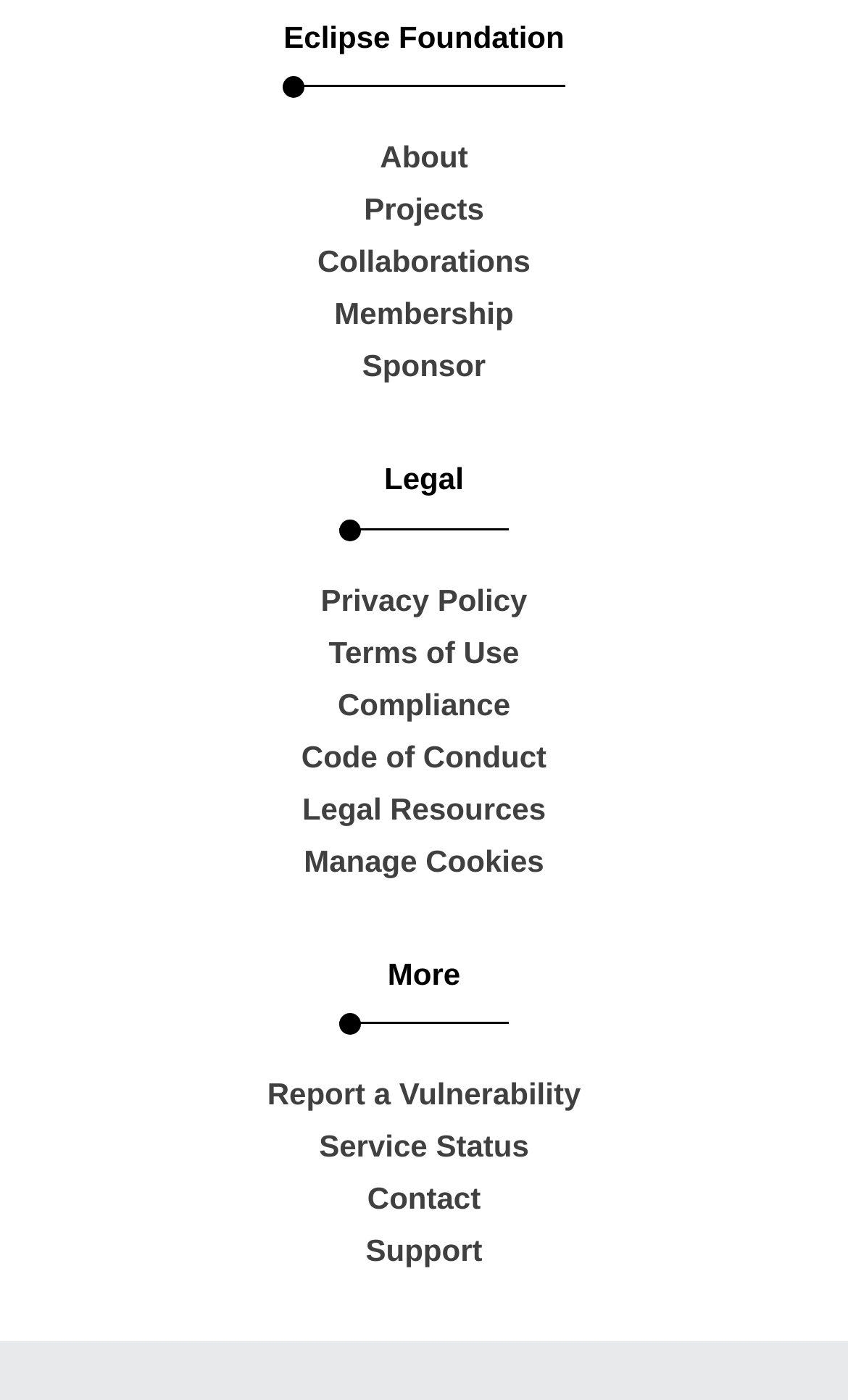Please determine the bounding box coordinates for the UI element described as: "Report a Vulnerability".

[0.038, 0.763, 0.962, 0.8]